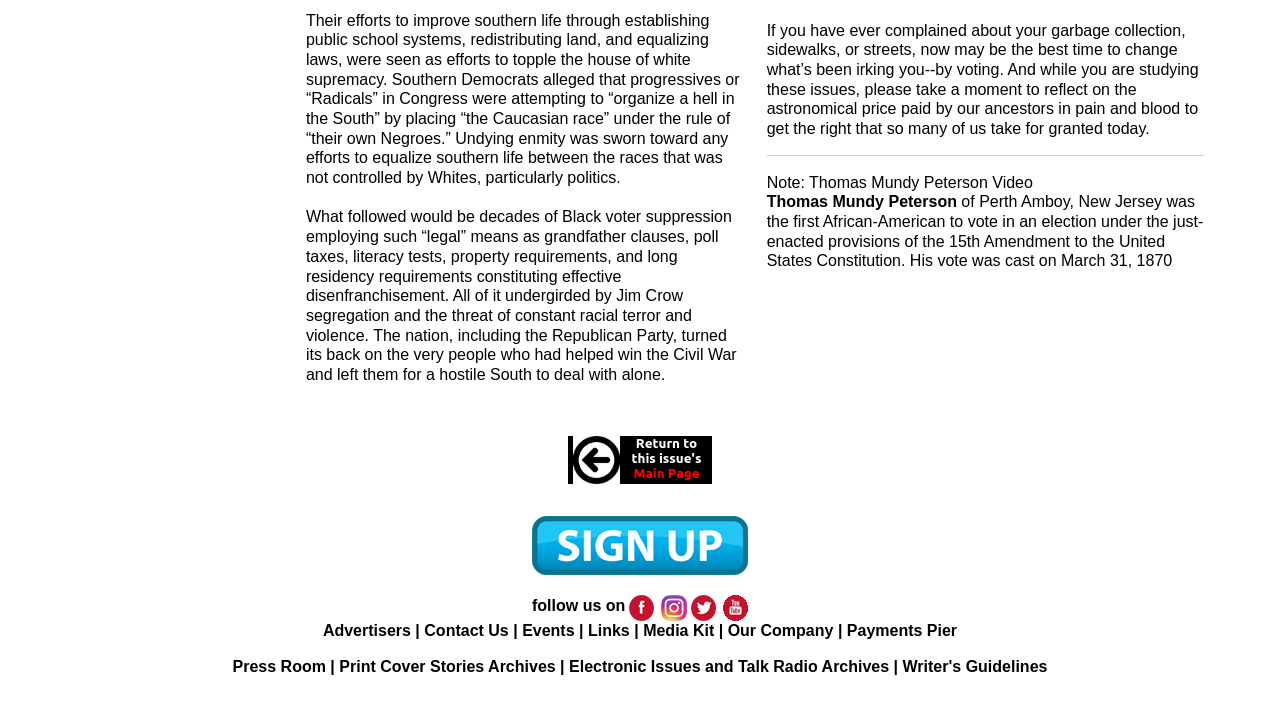Predict the bounding box coordinates of the area that should be clicked to accomplish the following instruction: "Sign up for more information". The bounding box coordinates should consist of four float numbers between 0 and 1, i.e., [left, top, right, bottom].

[0.416, 0.759, 0.584, 0.78]